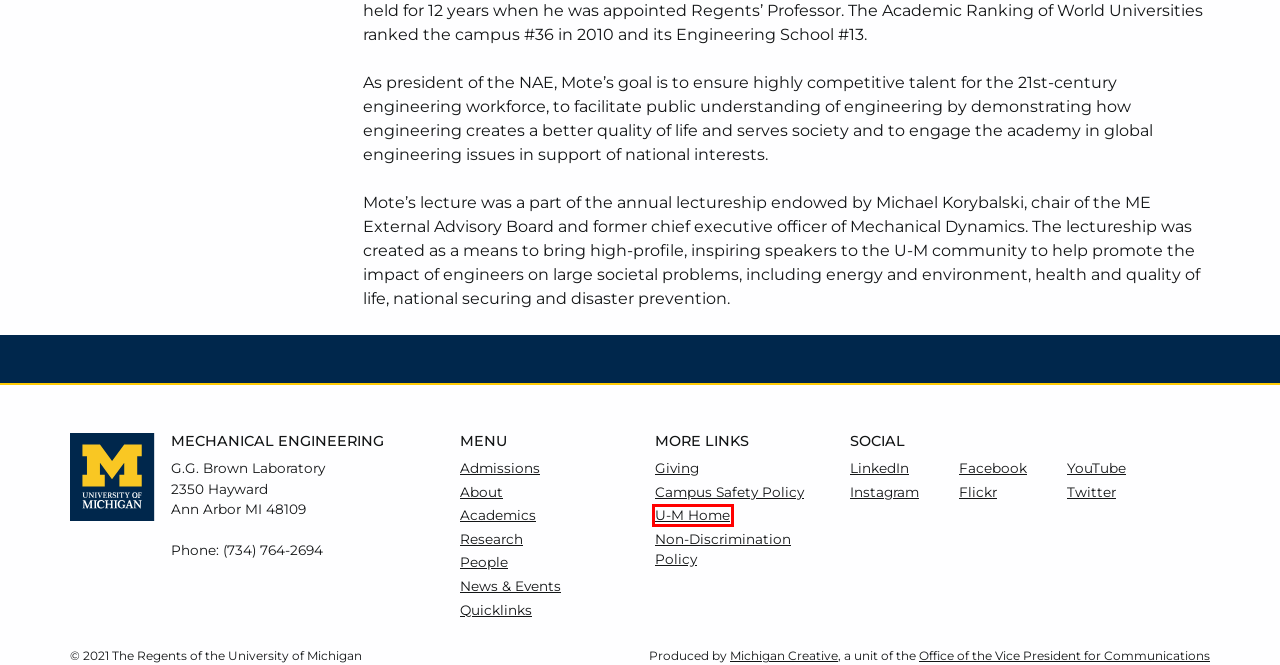Analyze the webpage screenshot with a red bounding box highlighting a UI element. Select the description that best matches the new webpage after clicking the highlighted element. Here are the options:
A. Publications – Mechanical Engineering
B. Home | Equity, Civil Rights & Title IX Office
C. Mechanical Engineering – U-M ME Website
D. Full-Service Digital Marketing & Design Agency I Michigan Creative
E. Admissions – Mechanical Engineering
F. University of Michigan
G. Newsletter – Mechanical Engineering
H. CoE Safety

F